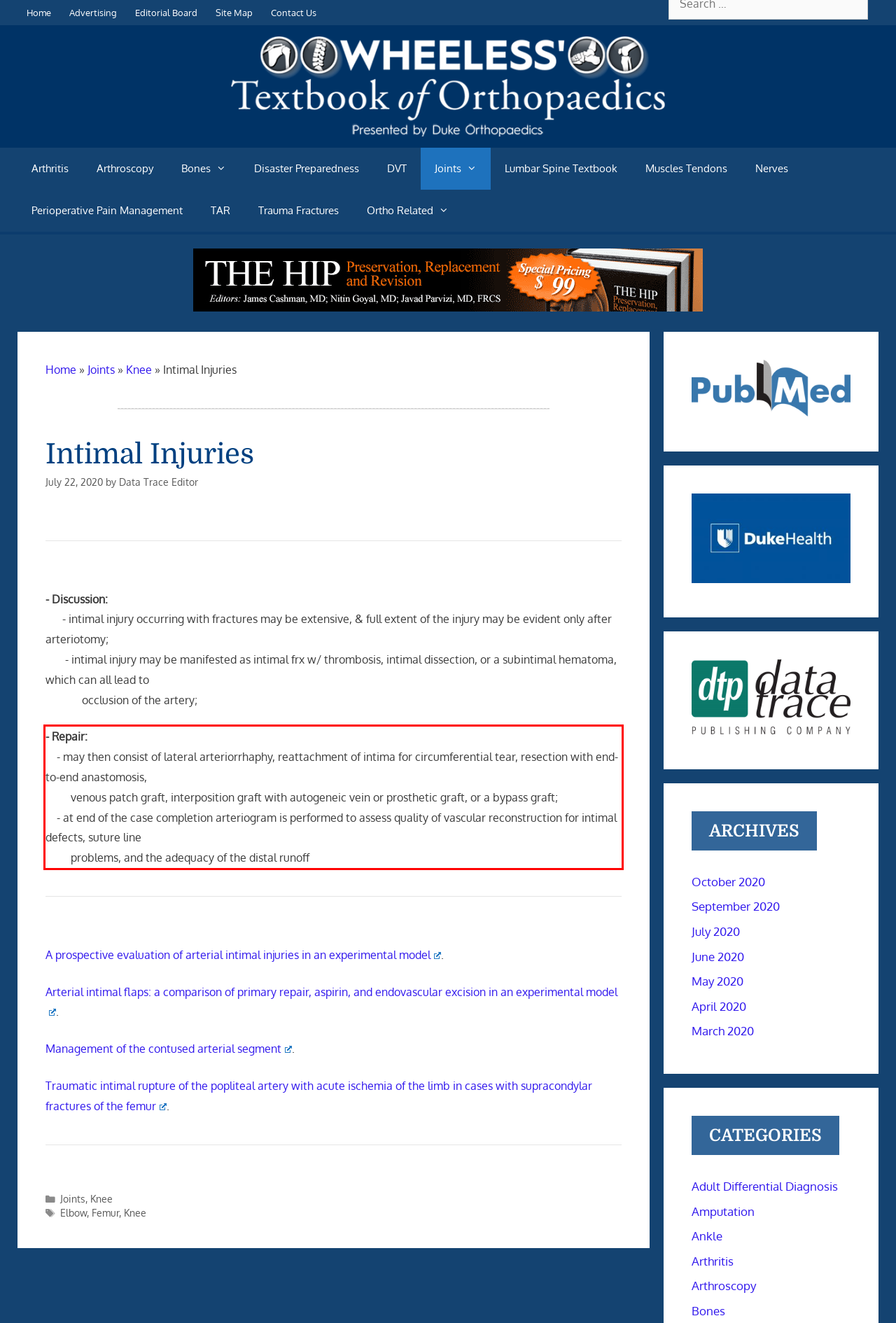Please identify the text within the red rectangular bounding box in the provided webpage screenshot.

- Repair: - may then consist of lateral arteriorrhaphy, reattachment of intima for circumferential tear, resection with end-to-end anastomosis, venous patch graft, interposition graft with autogeneic vein or prosthetic graft, or a bypass graft; - at end of the case completion arteriogram is performed to assess quality of vascular reconstruction for intimal defects, suture line problems, and the adequacy of the distal runoff